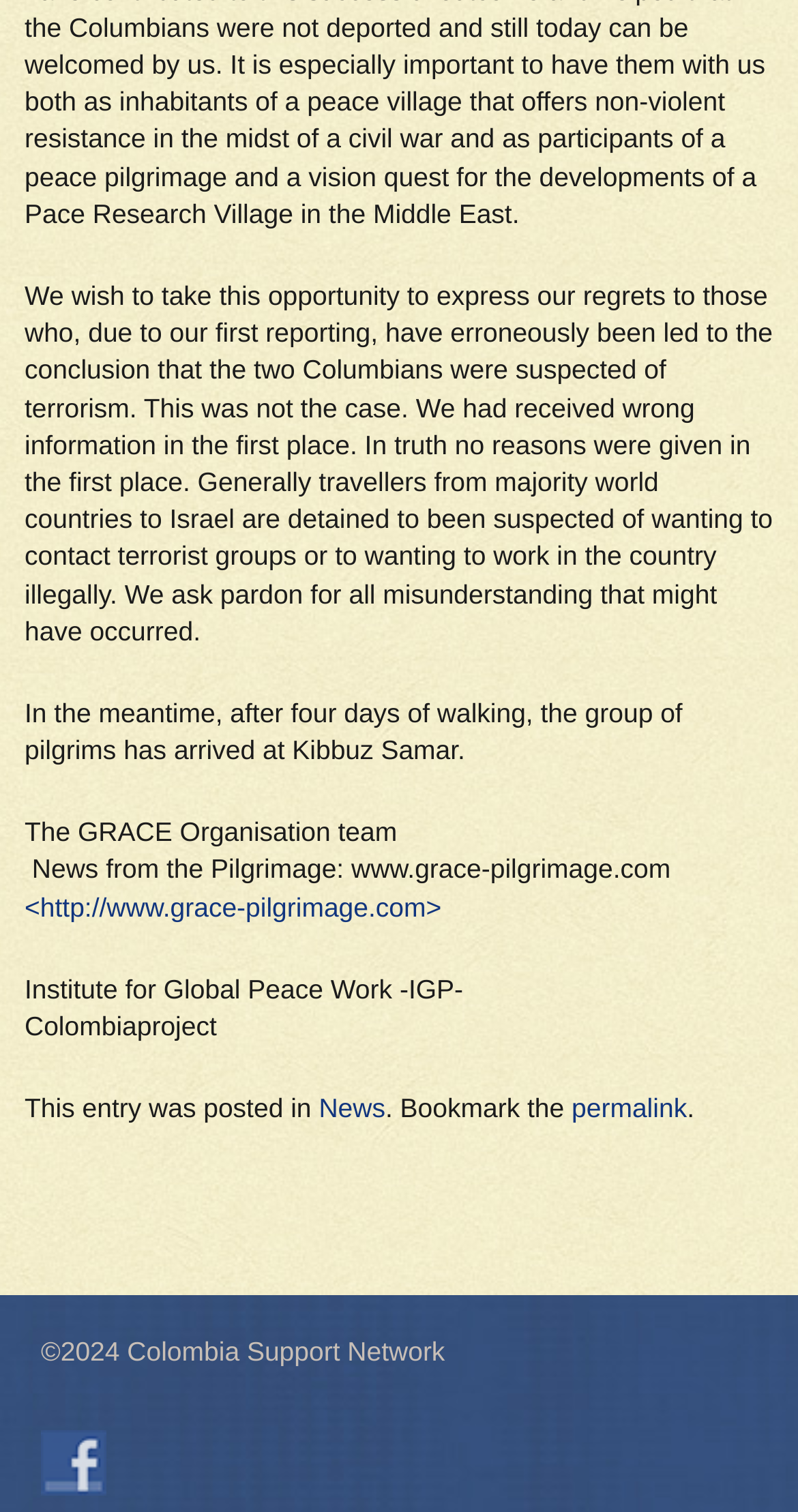Provide a brief response using a word or short phrase to this question:
What is the name of the project mentioned in the text?

Colombia project